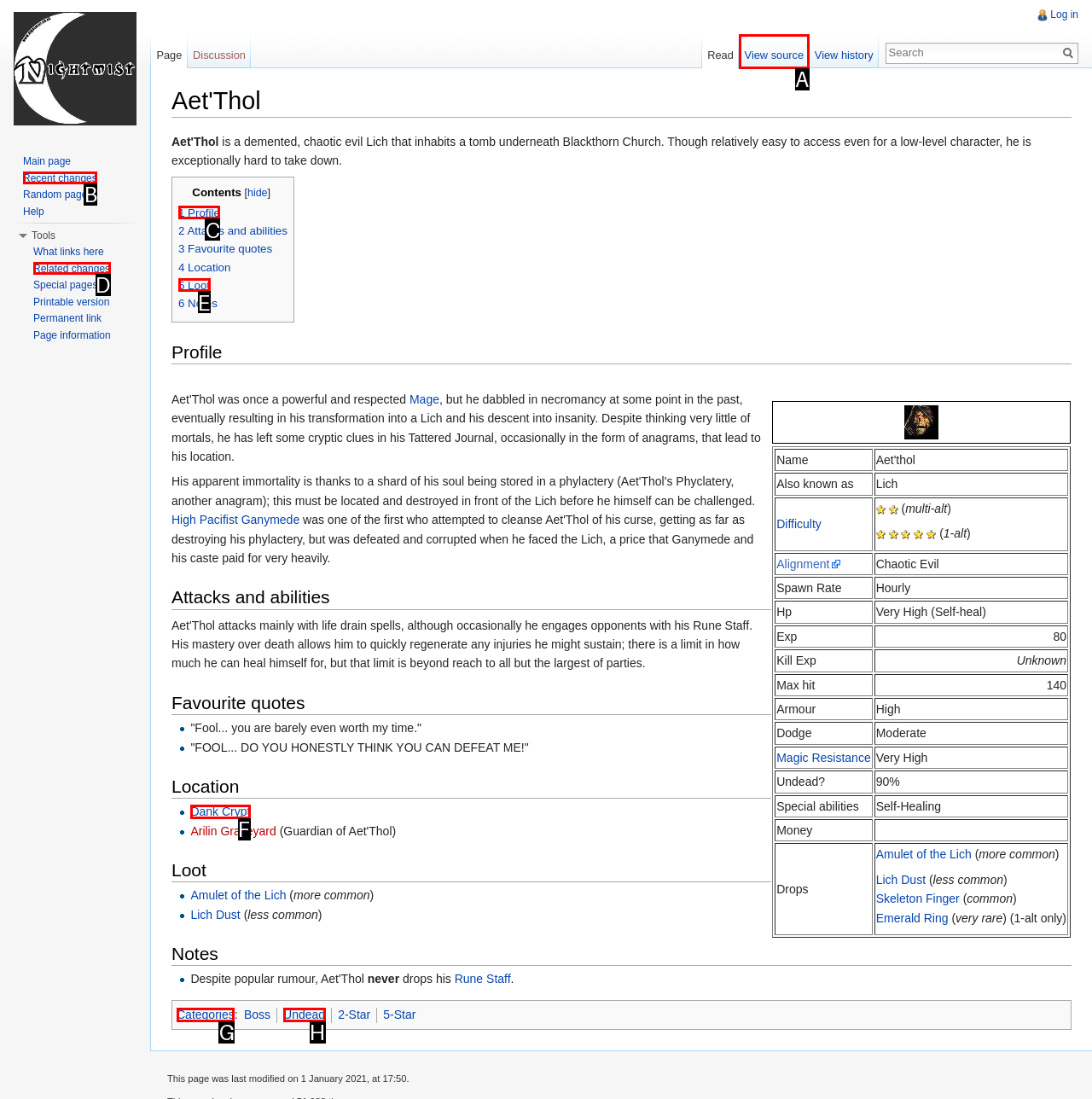Tell me which option best matches this description: Dank Crypt
Answer with the letter of the matching option directly from the given choices.

F